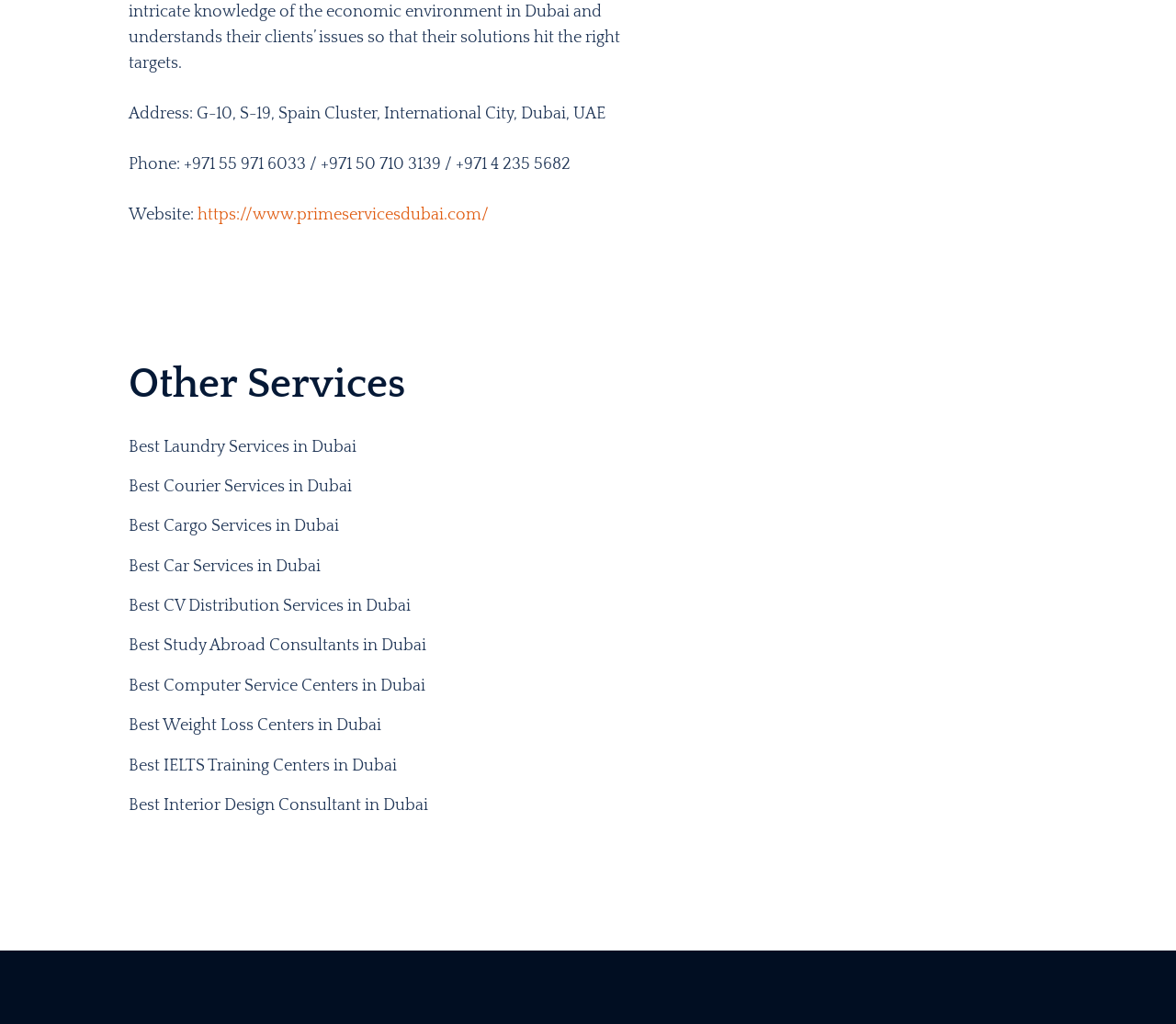What services are offered by the company?
From the screenshot, provide a brief answer in one word or phrase.

Laundry, Courier, Cargo, Car, CV Distribution, Study Abroad, Computer Service, Weight Loss, IELTS Training, Interior Design